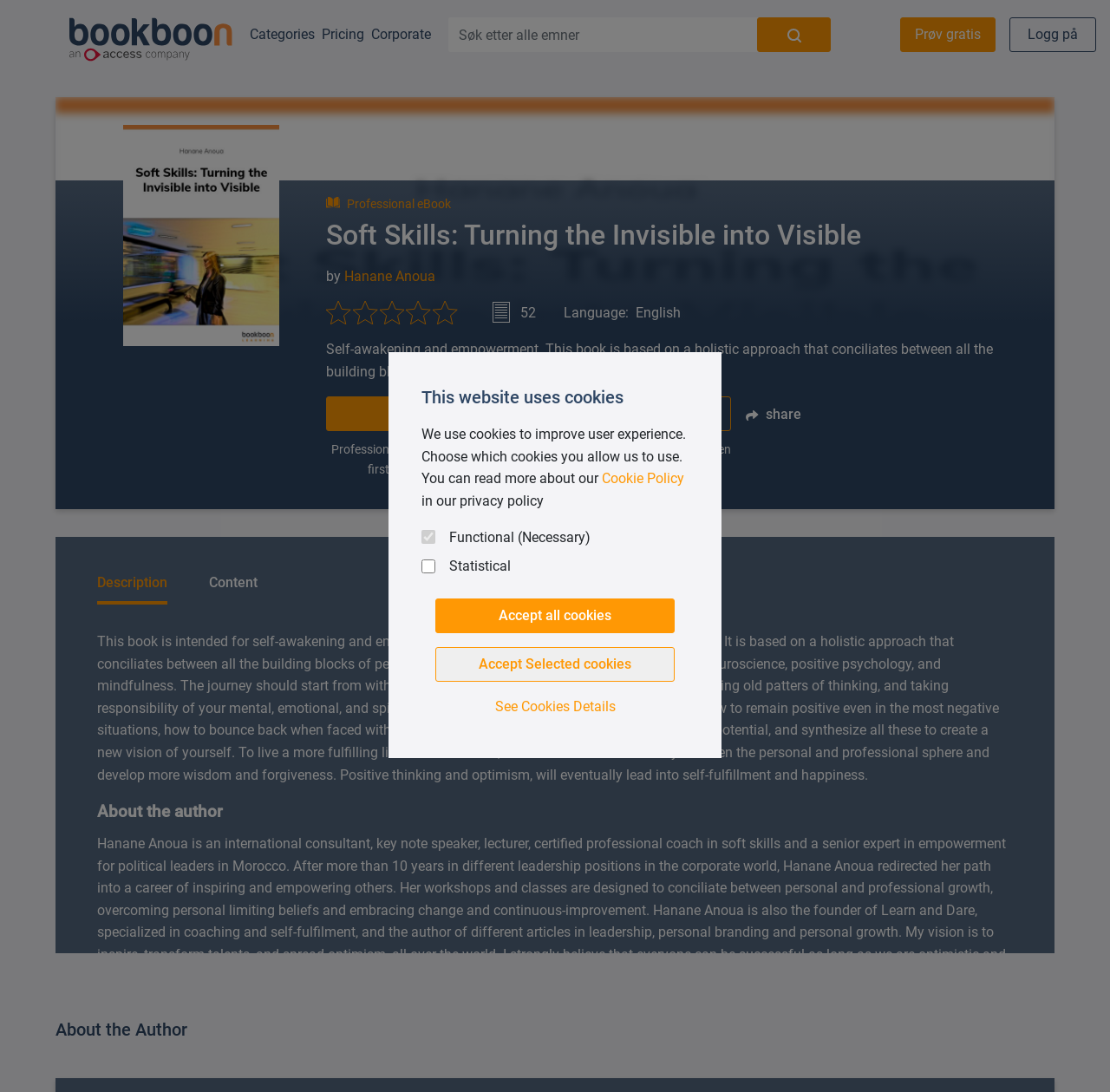Provide a one-word or short-phrase response to the question:
What is the language of the eBook?

English